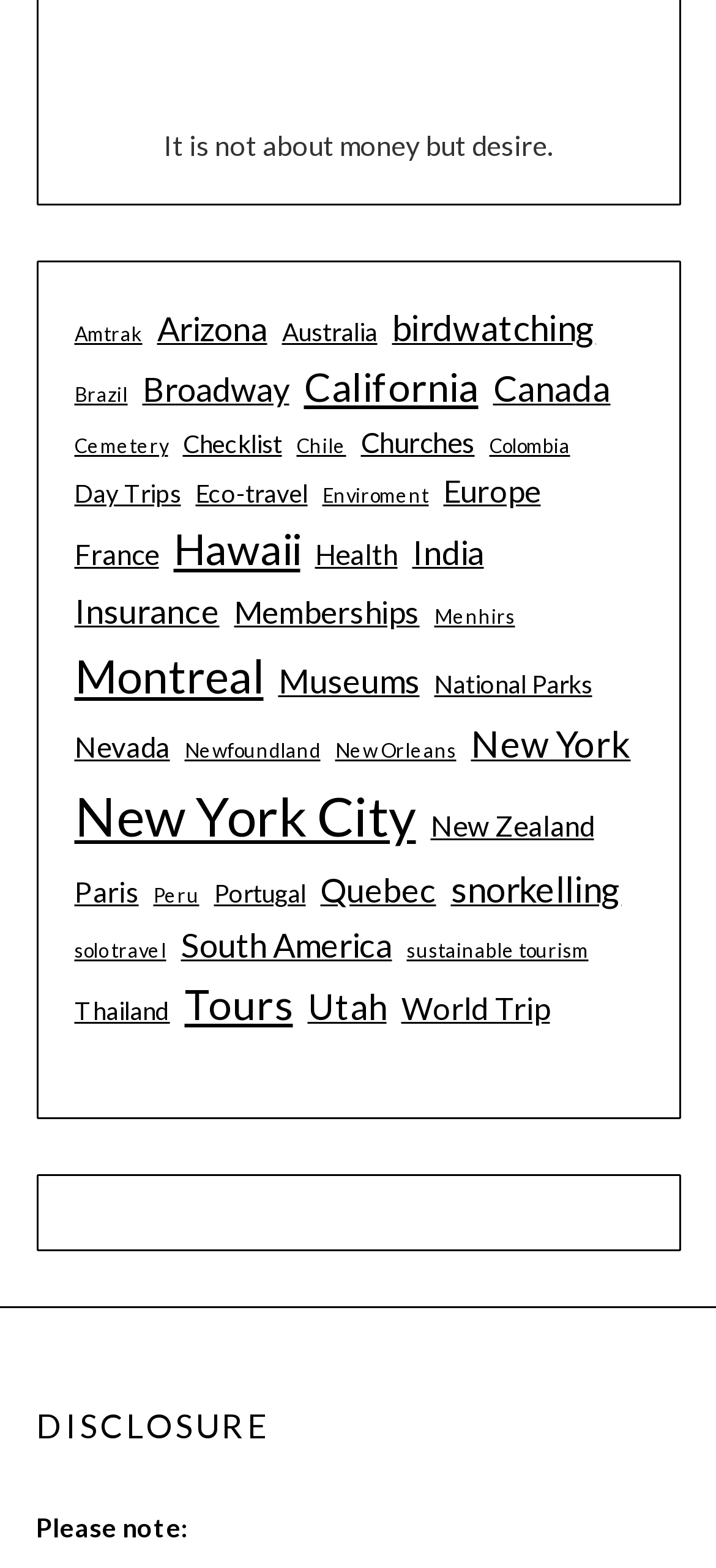Show the bounding box coordinates of the region that should be clicked to follow the instruction: "Click on Amtrak."

[0.104, 0.202, 0.199, 0.223]